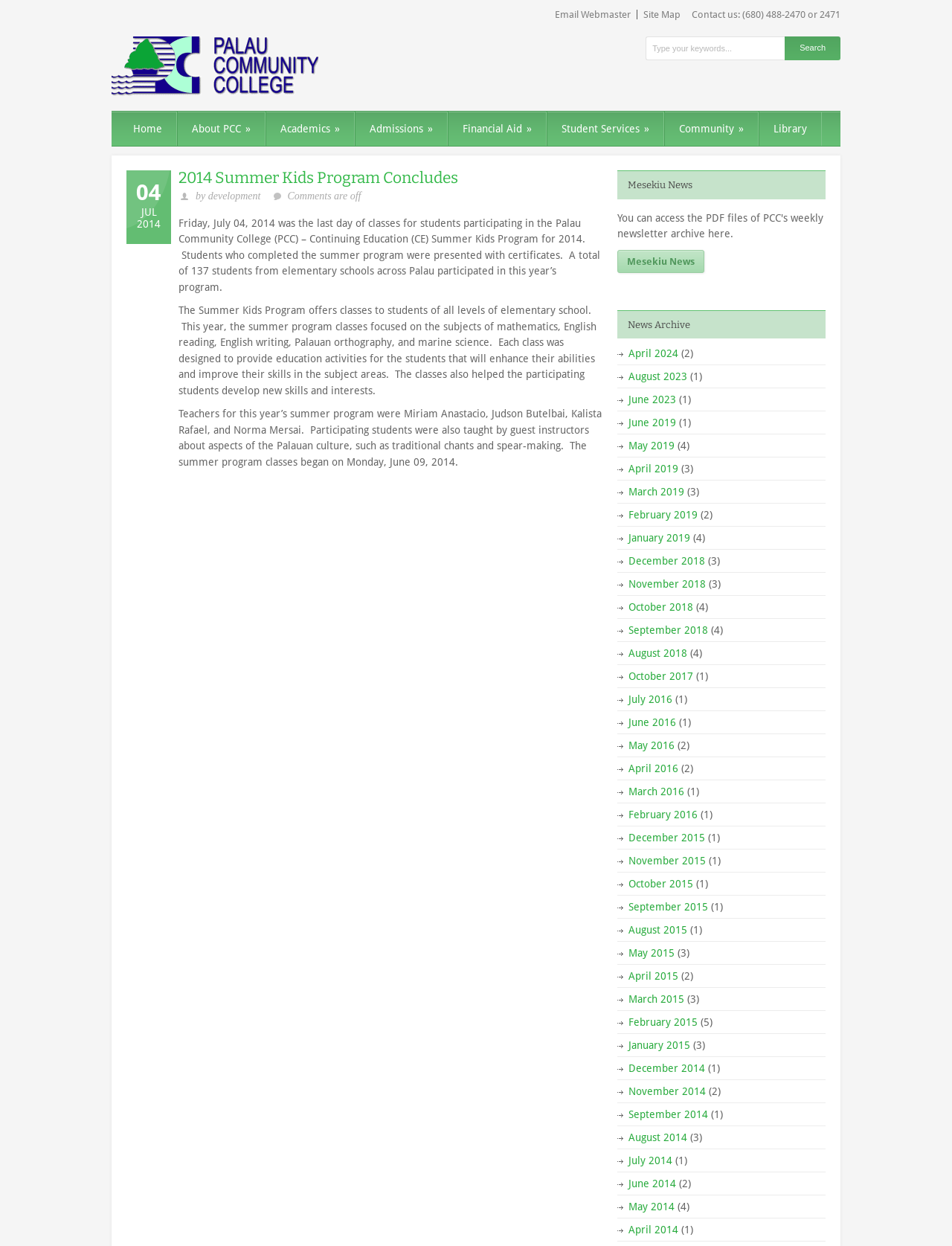Specify the bounding box coordinates of the area to click in order to execute this command: 'View 2014 Summer Kids Program Concludes'. The coordinates should consist of four float numbers ranging from 0 to 1, and should be formatted as [left, top, right, bottom].

[0.188, 0.135, 0.481, 0.15]